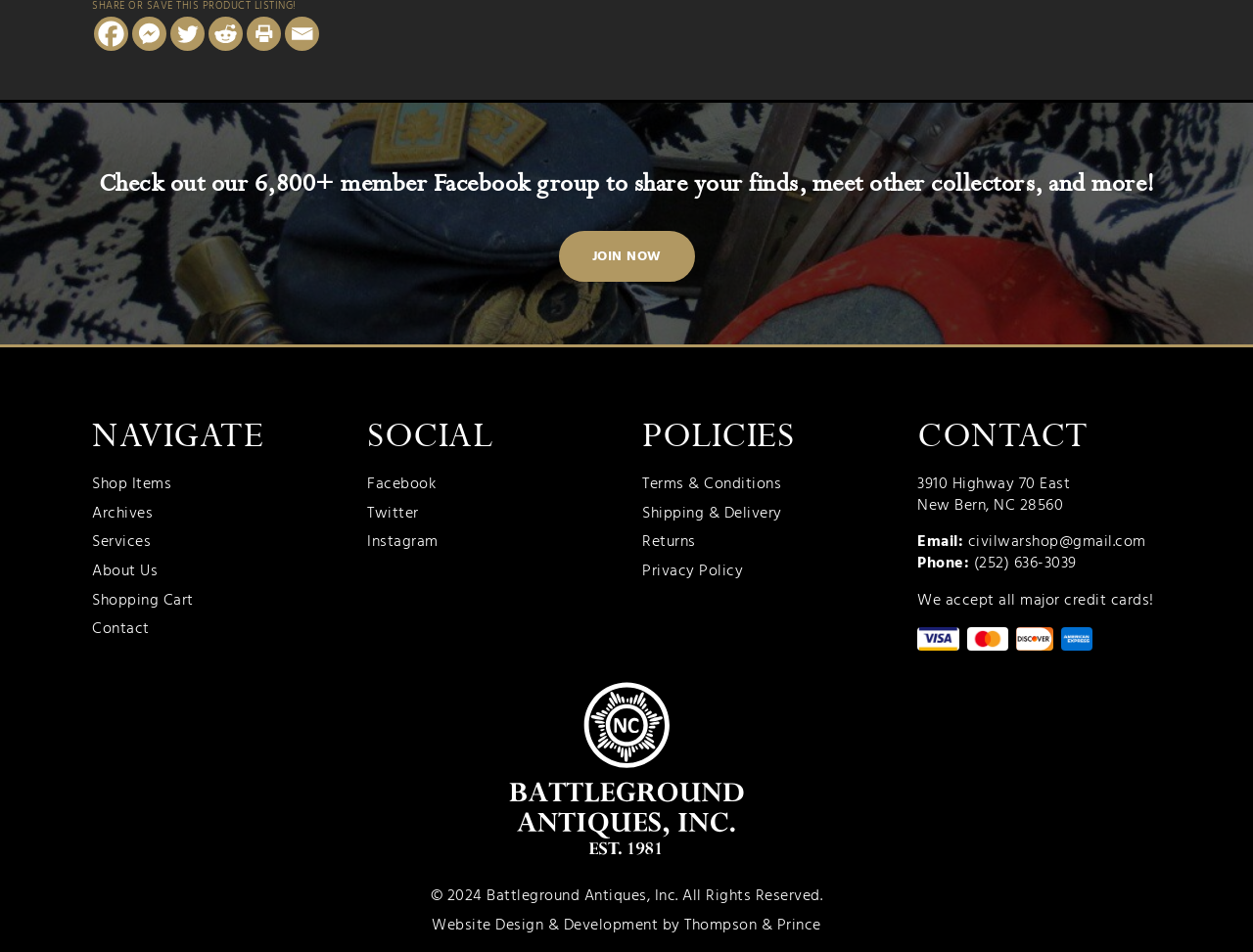Look at the image and answer the question in detail:
What is the phone number of the business?

The phone number of the business can be found in the contact information section of the webpage, which is located at the bottom of the page. The phone number is listed as (252) 636-3039.